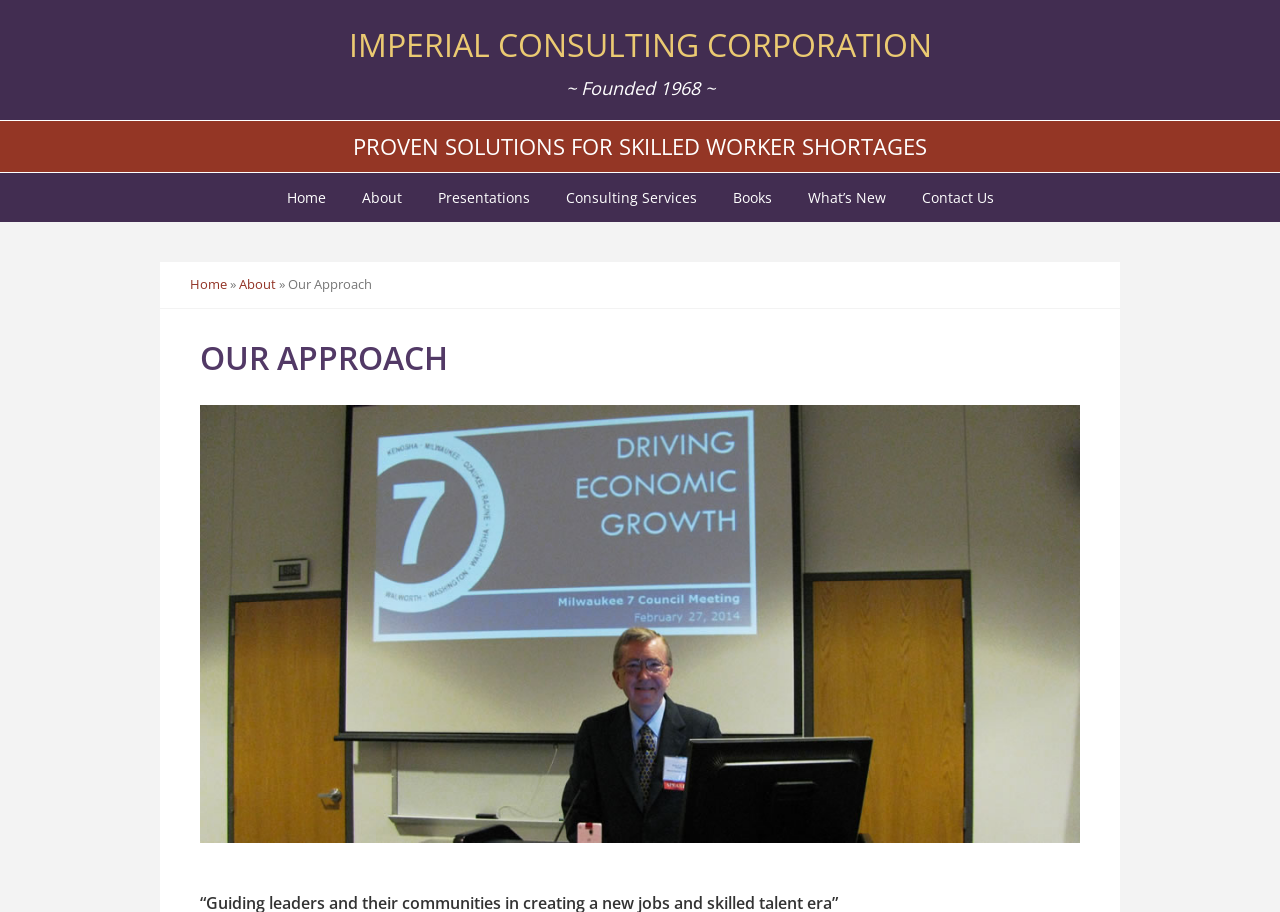What is the title of the section below the main navigation menu?
Please utilize the information in the image to give a detailed response to the question.

I found the answer by looking at the StaticText element with the text 'Our Approach' which is located below the main navigation menu.